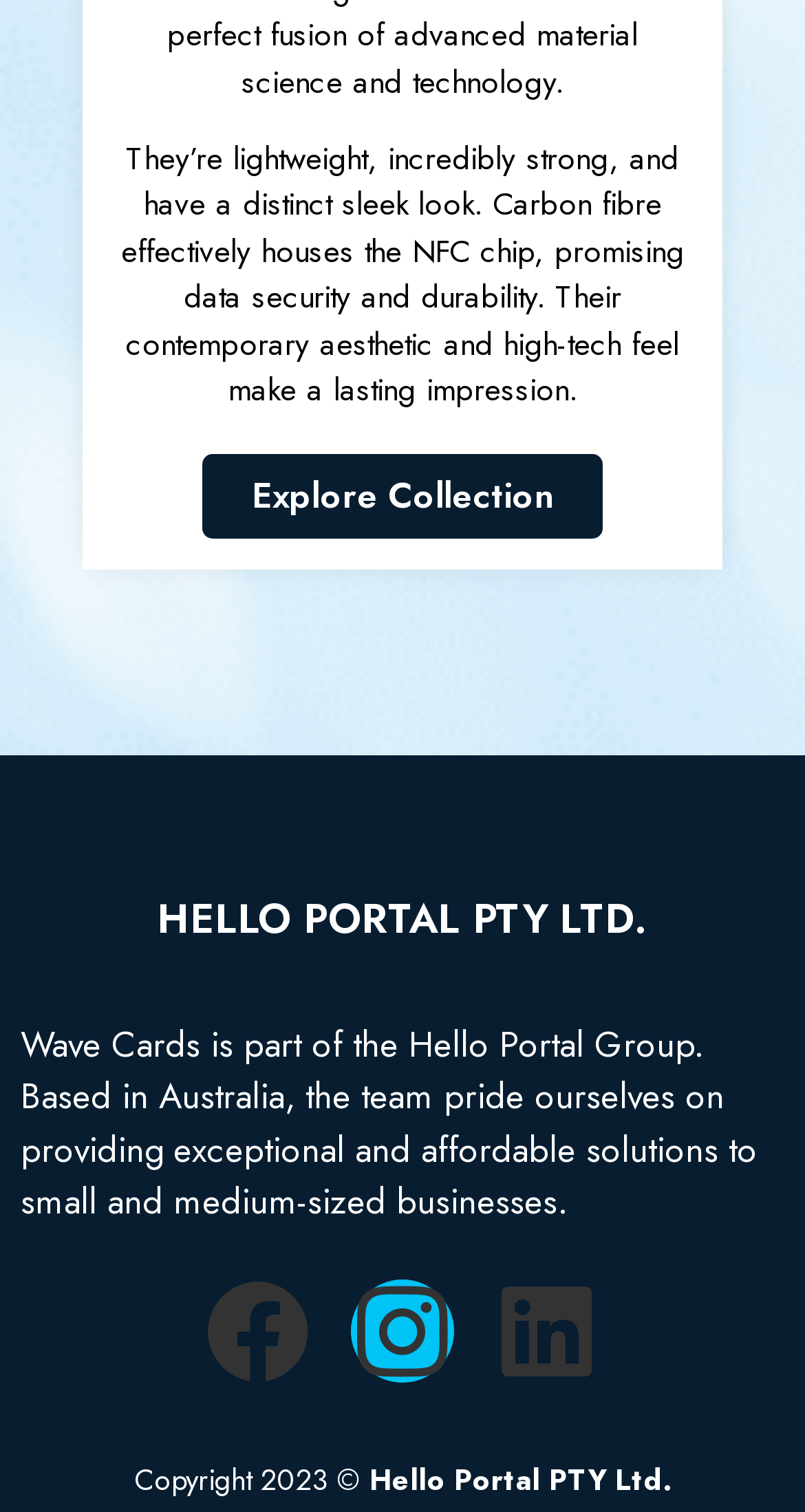What is the name of the company that owns Wave Cards?
Look at the image and respond with a single word or a short phrase.

Hello Portal PTY Ltd.